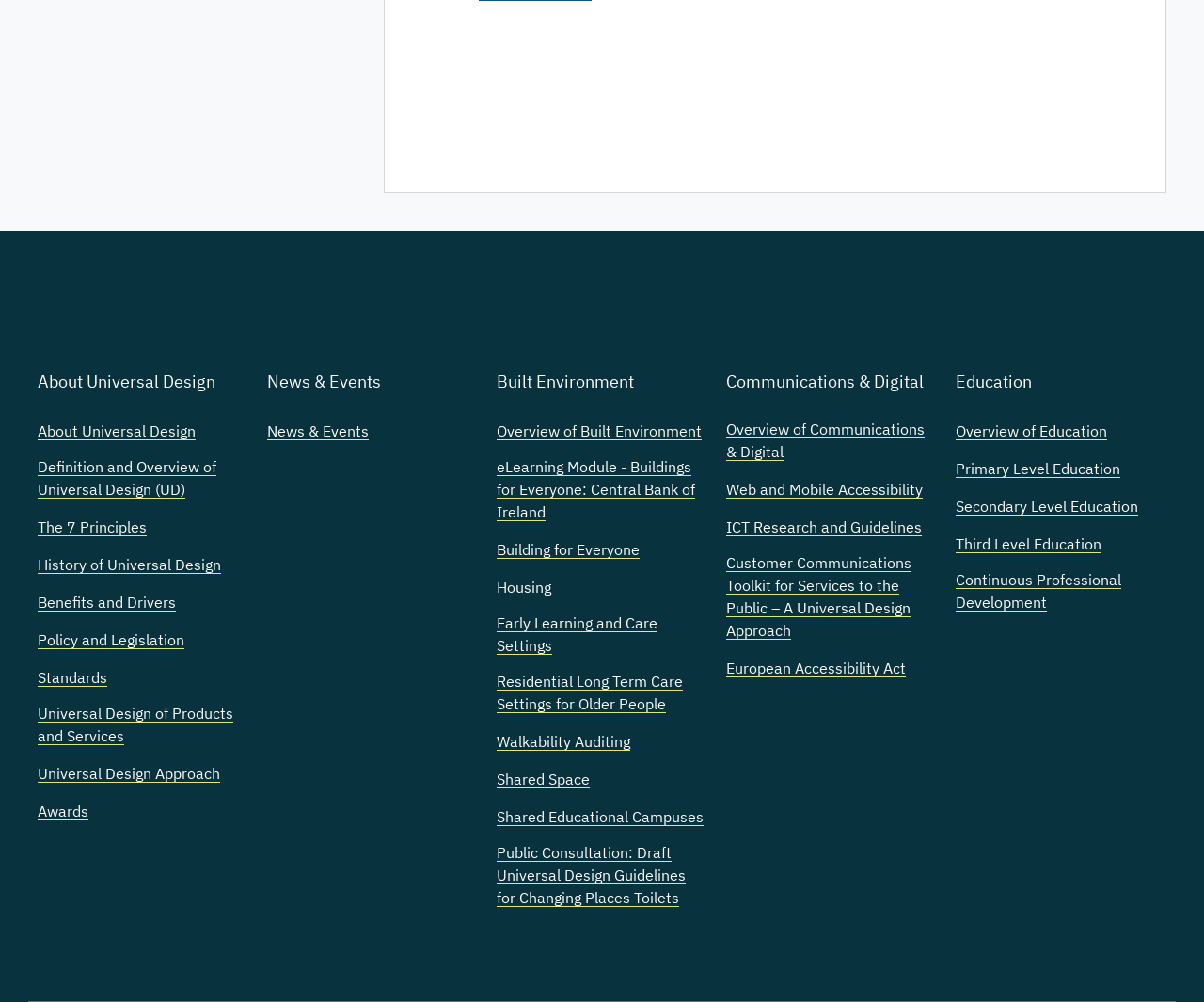Determine the bounding box coordinates of the UI element described by: "Awards".

[0.031, 0.798, 0.073, 0.821]